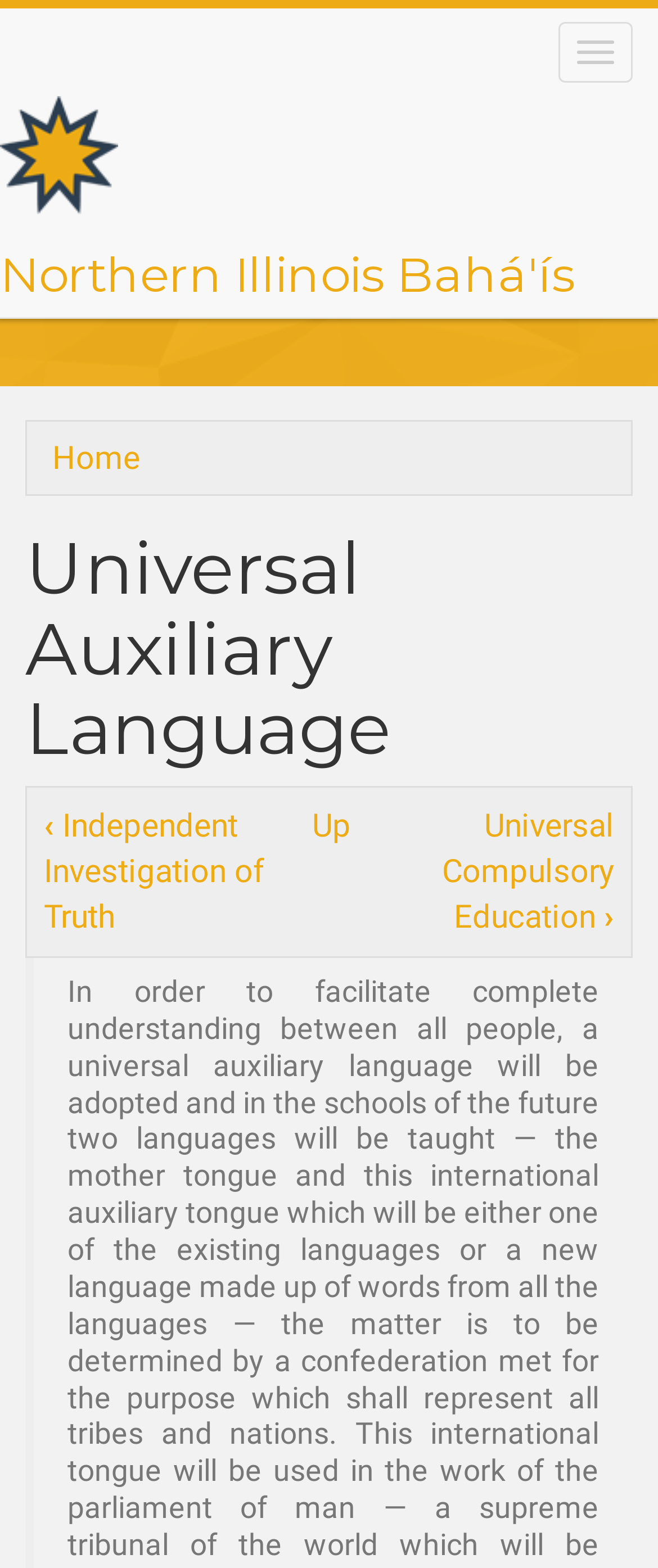Identify the bounding box coordinates of the section to be clicked to complete the task described by the following instruction: "Click the '‹ Independent Investigation of Truth' link". The coordinates should be four float numbers between 0 and 1, formatted as [left, top, right, bottom].

[0.067, 0.514, 0.403, 0.597]